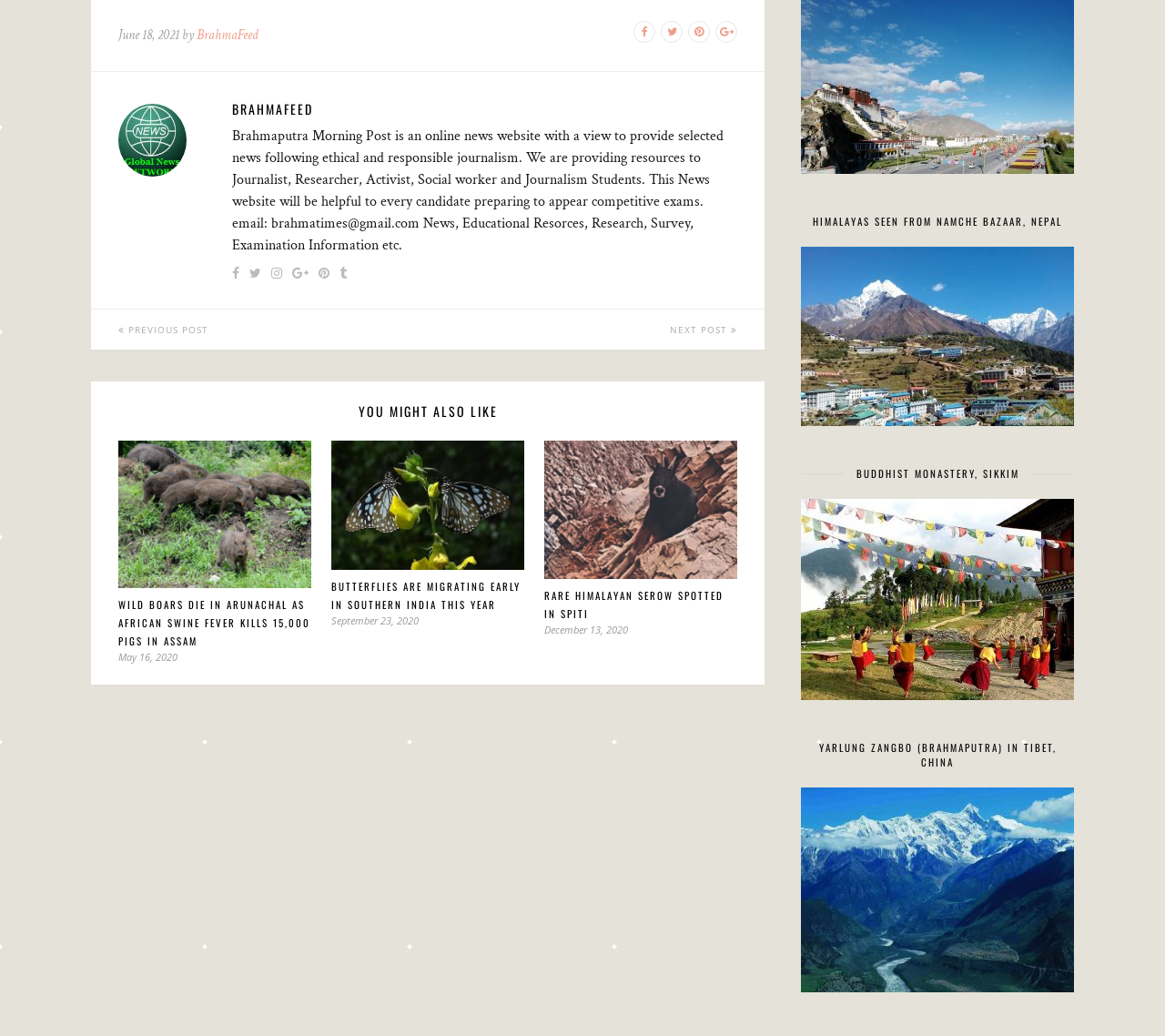What is the topic of the first related article?
Carefully examine the image and provide a detailed answer to the question.

The topic of the first related article can be found in the heading element with the text 'WILD BOARS DIE IN ARUNACHAL AS AFRICAN SWINE FEVER KILLS 15,000 PIGS IN ASSAM'. This element is located below the heading element with the text 'YOU MIGHT ALSO LIKE'.